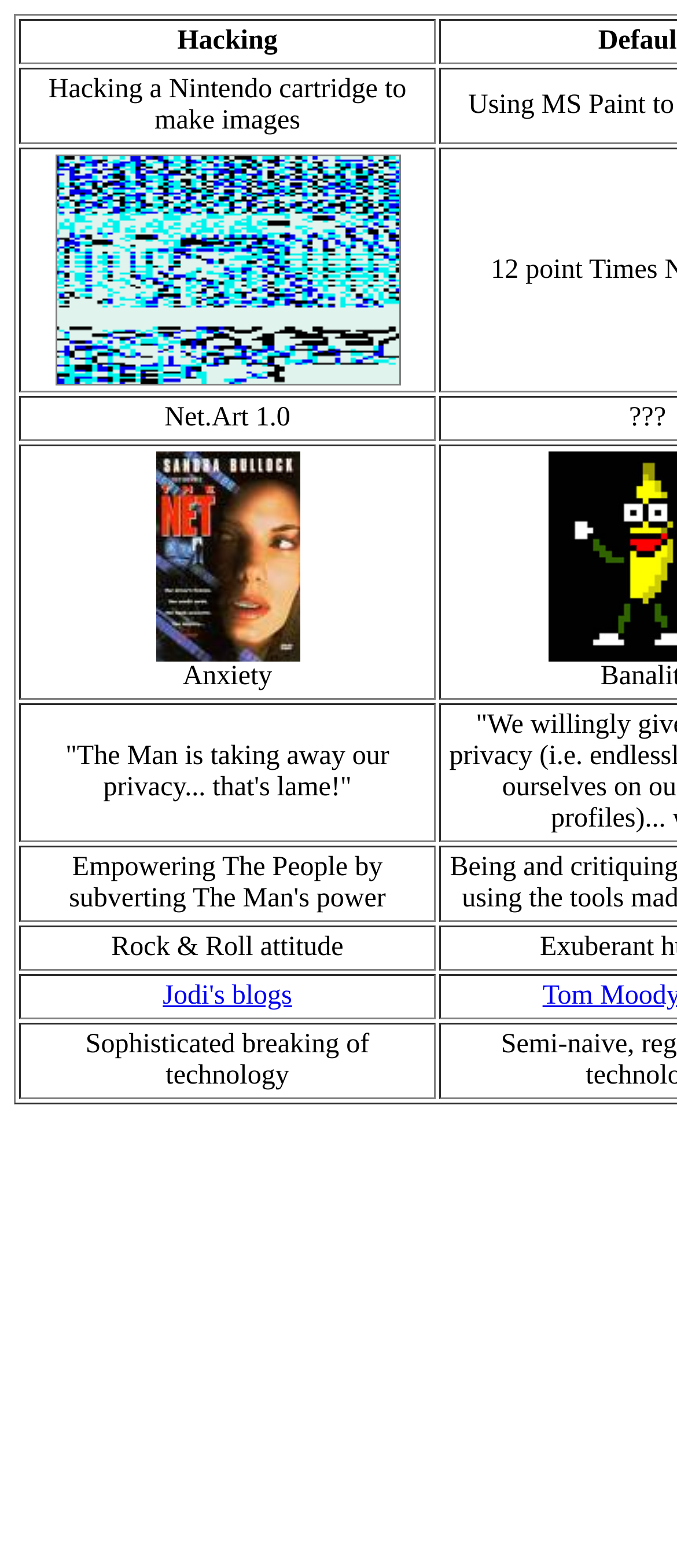Identify the bounding box coordinates for the UI element described as: "alt="Haymore Construction Swimming Pools"". The coordinates should be provided as four floats between 0 and 1: [left, top, right, bottom].

None